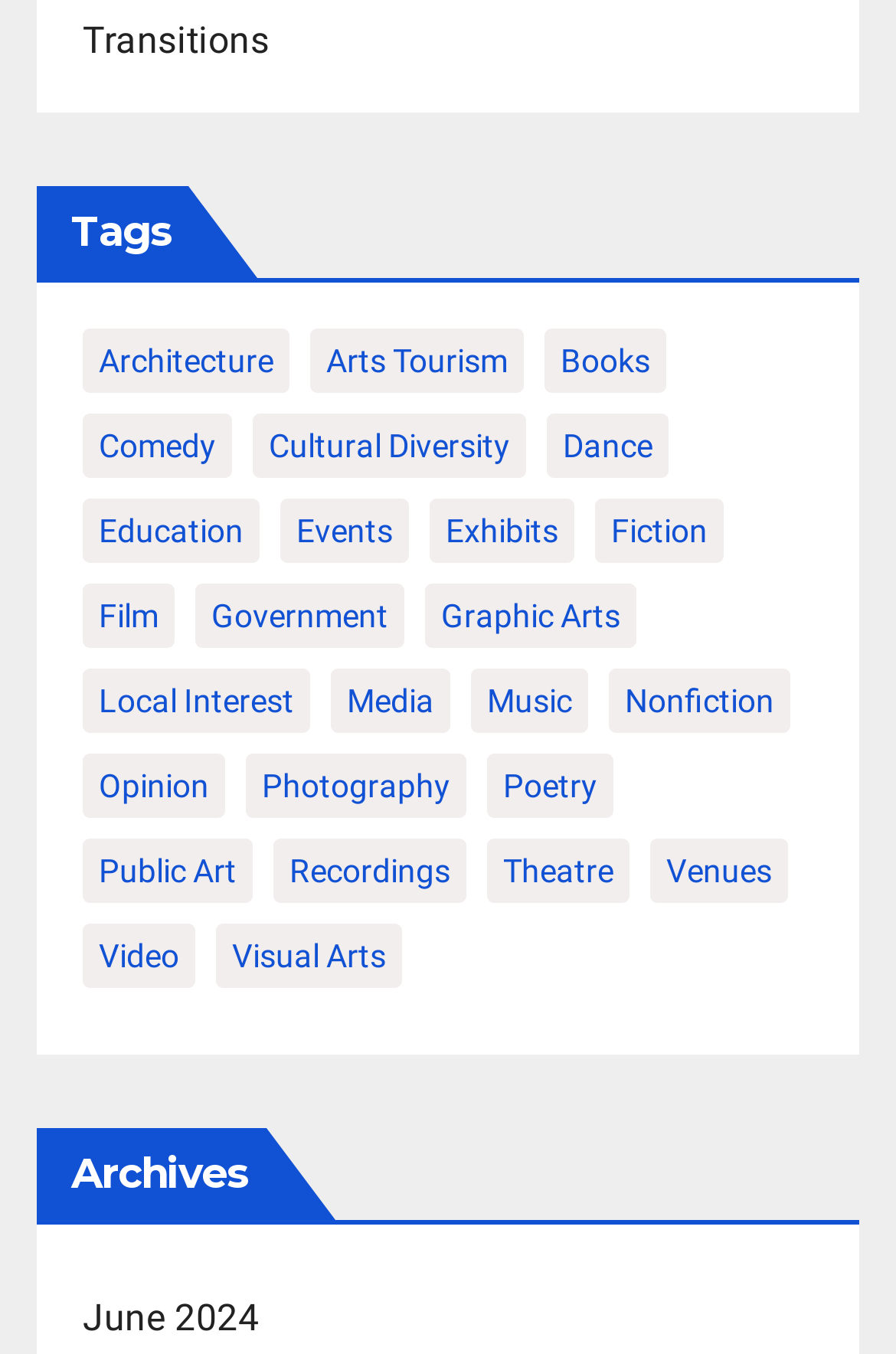What is the category with the most items?
Please give a detailed and thorough answer to the question, covering all relevant points.

I determined the category with the most items by examining the links on the webpage. Each link has a description of the category and the number of items in parentheses. After comparing the numbers, I found that the 'Music' category has the most items, with 150 items.